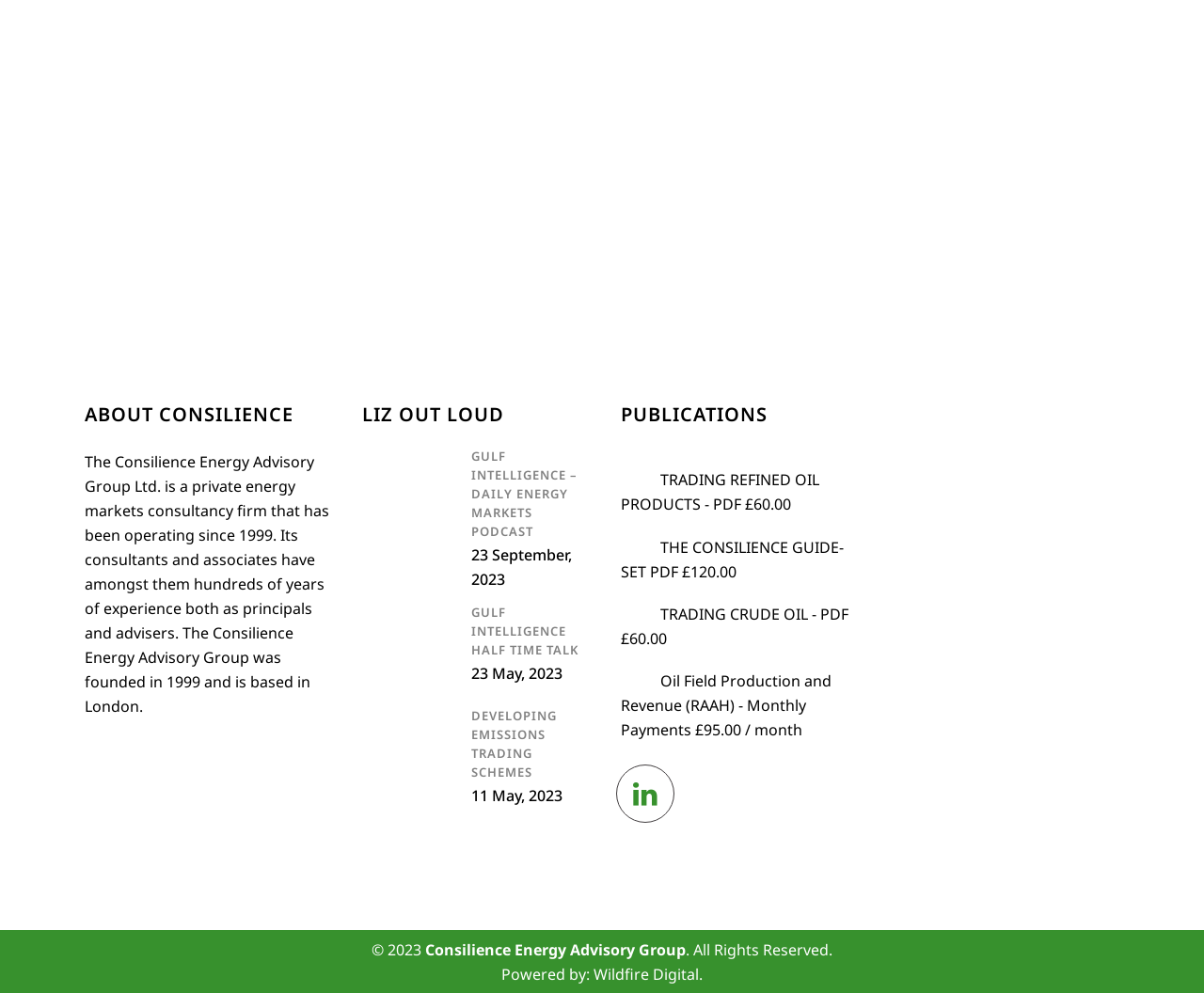Pinpoint the bounding box coordinates of the clickable element to carry out the following instruction: "Listen to GULF INTELLIGENCE – DAILY ENERGY MARKETS PODCAST."

[0.391, 0.451, 0.48, 0.544]